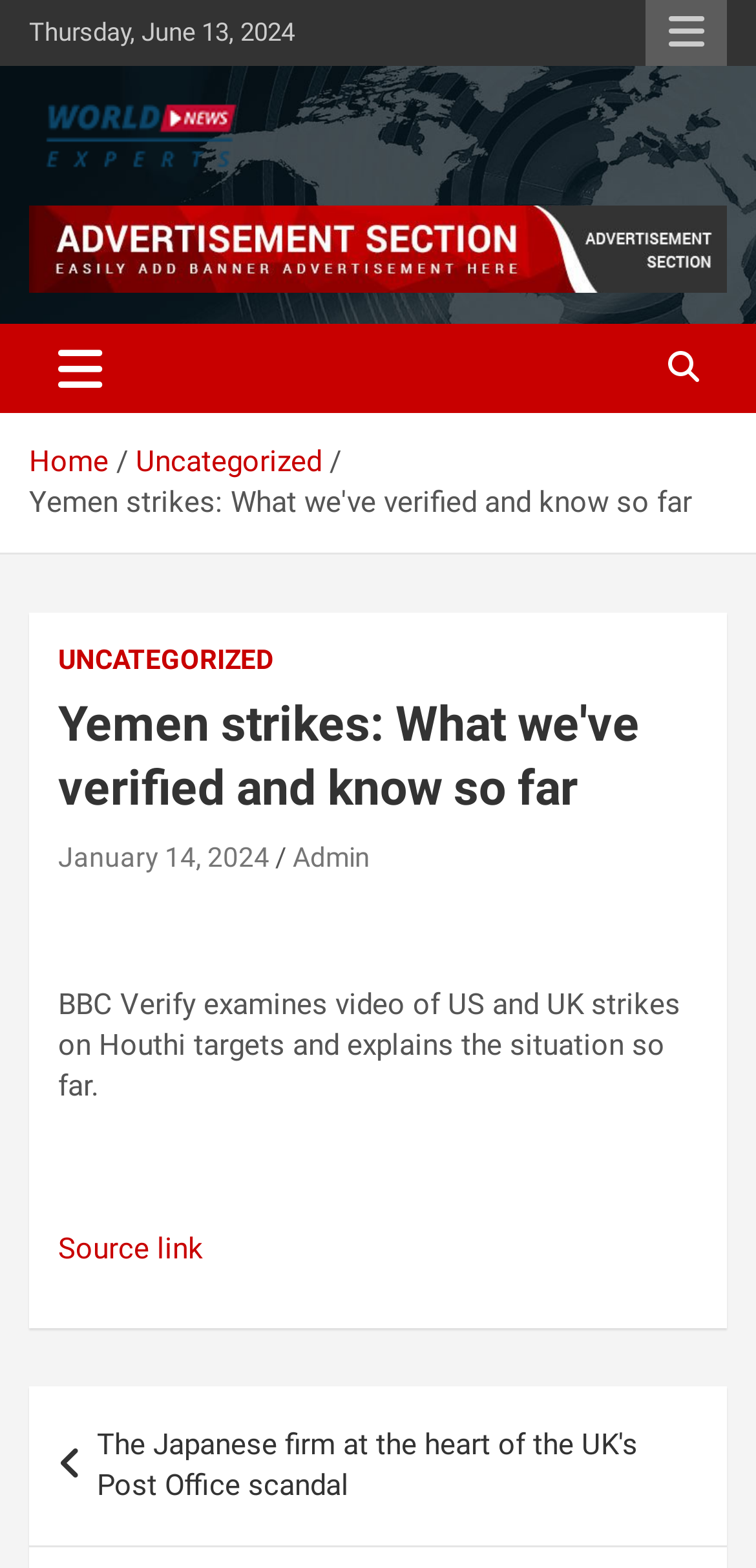Produce a meticulous description of the webpage.

The webpage is about Yemen strikes, specifically discussing what has been verified and known so far. At the top, there is a date "Thursday, June 13, 2024" and a responsive menu button on the right side. Below the date, there is a link to "World News Experts" with an accompanying image, which is also a heading. 

Further down, there is a banner add image. A toggle navigation button is located below the banner, which controls the navbarCollapse element. A navigation section labeled "Breadcrumbs" is situated below the toggle button, containing links to "Home" and "Uncategorized". 

The main content of the webpage is headed by "Yemen strikes: What we've verified and know so far", which is a heading within a larger section. This section also contains links to the date "January 14, 2024" and the author "Admin". 

Below the main heading, there is a static text block summarizing the content of the article, which discusses the BBC Verify examination of video footage of US and UK strikes on Houthi targets. A link to the "Source link" is provided below the summary. 

At the bottom of the page, there is a post navigation section with a link to another article titled "The Japanese firm at the heart of the UK's Post Office scandal".